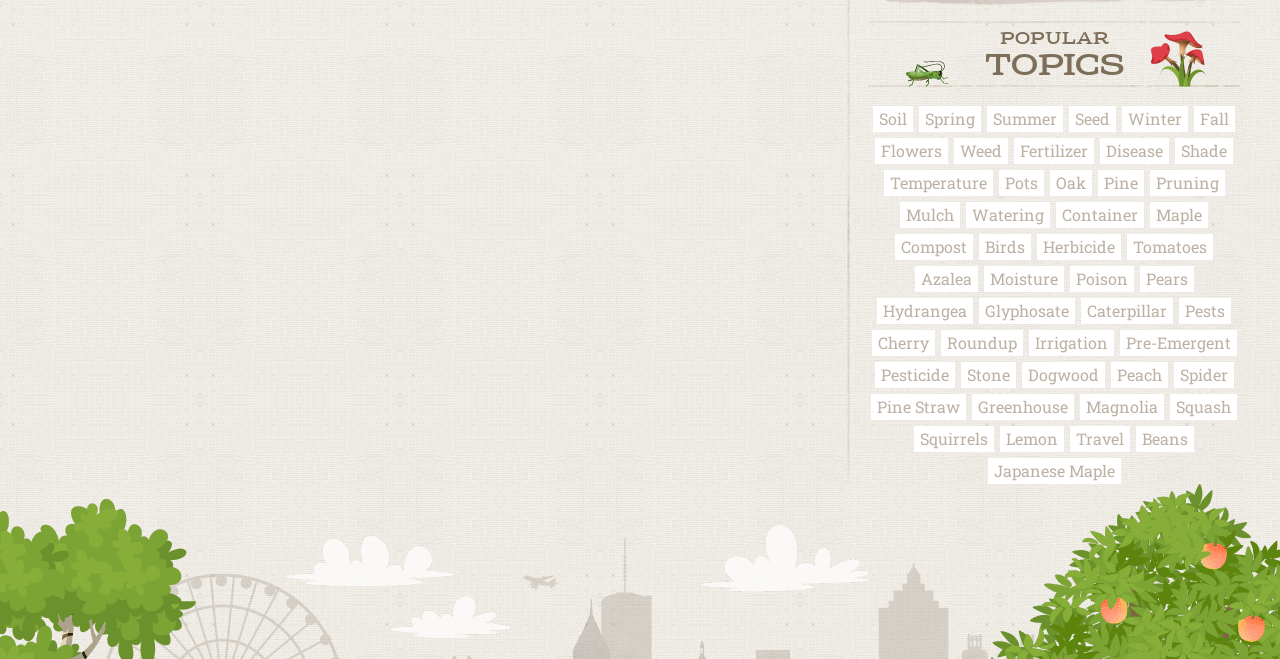Provide the bounding box coordinates of the area you need to click to execute the following instruction: "Read about Japanese Maple".

[0.771, 0.695, 0.875, 0.735]